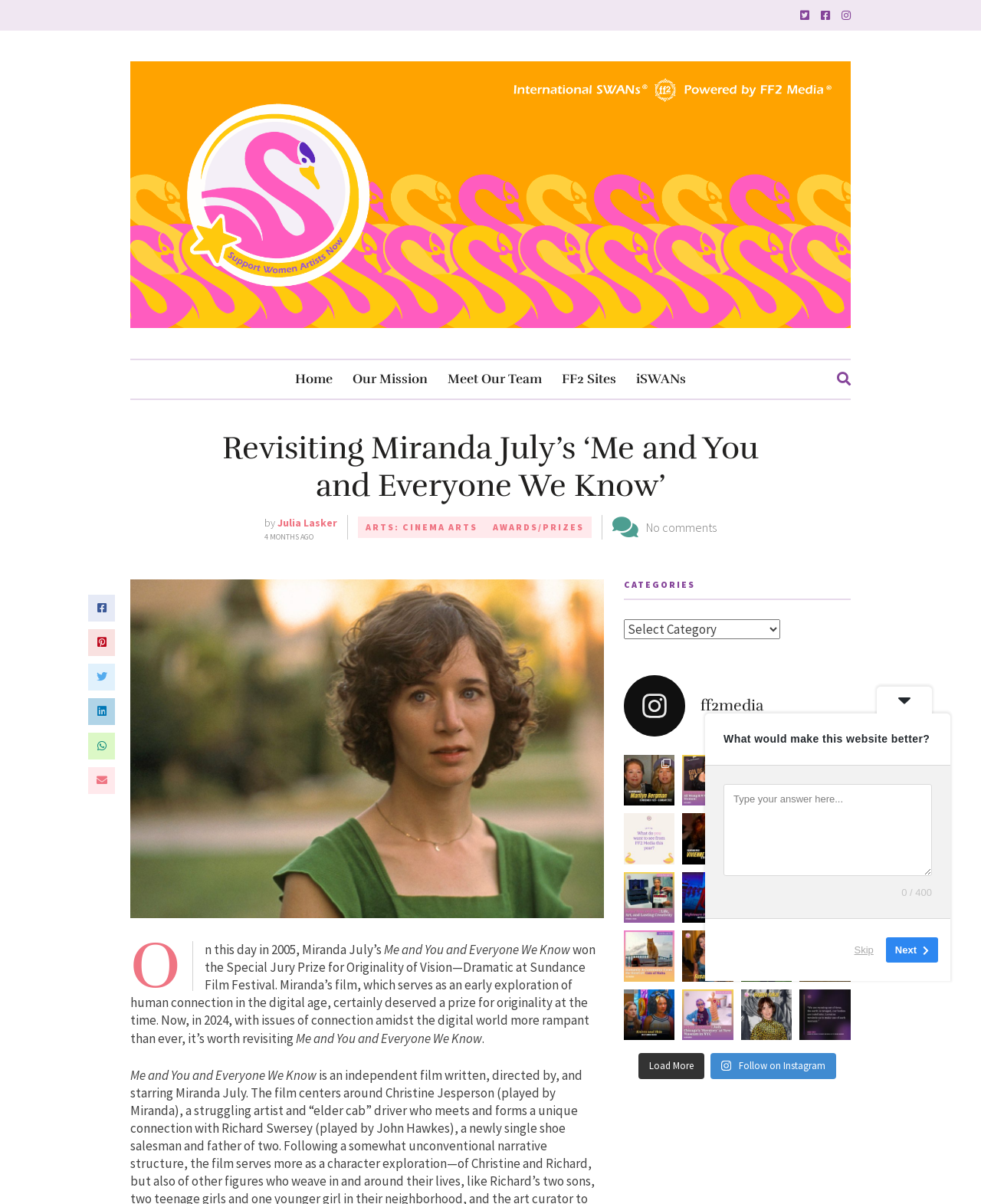Identify the bounding box coordinates for the UI element described as: "Julia Lasker".

[0.283, 0.429, 0.344, 0.44]